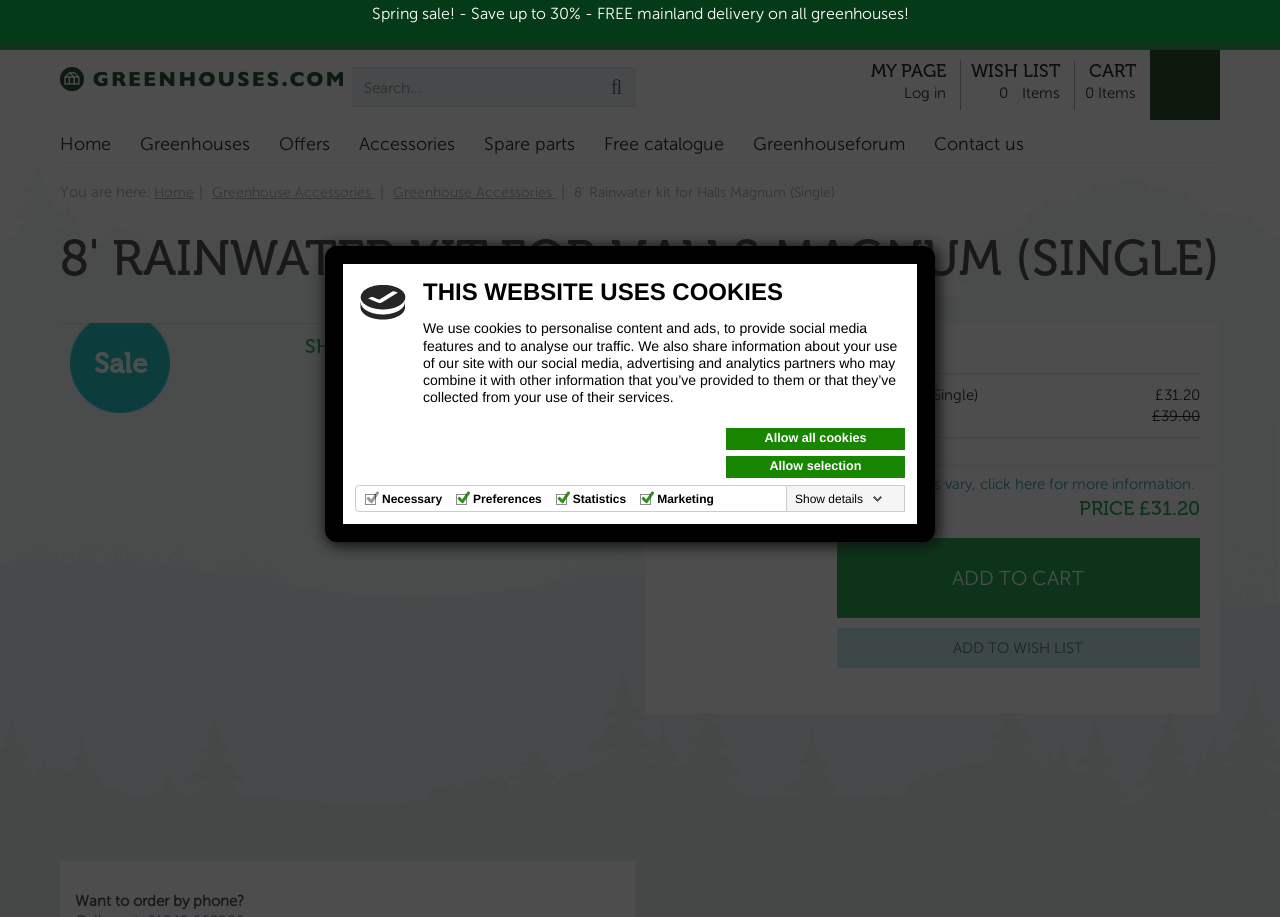Find the bounding box coordinates of the clickable area that will achieve the following instruction: "View greenhouse accessories".

[0.166, 0.201, 0.293, 0.218]